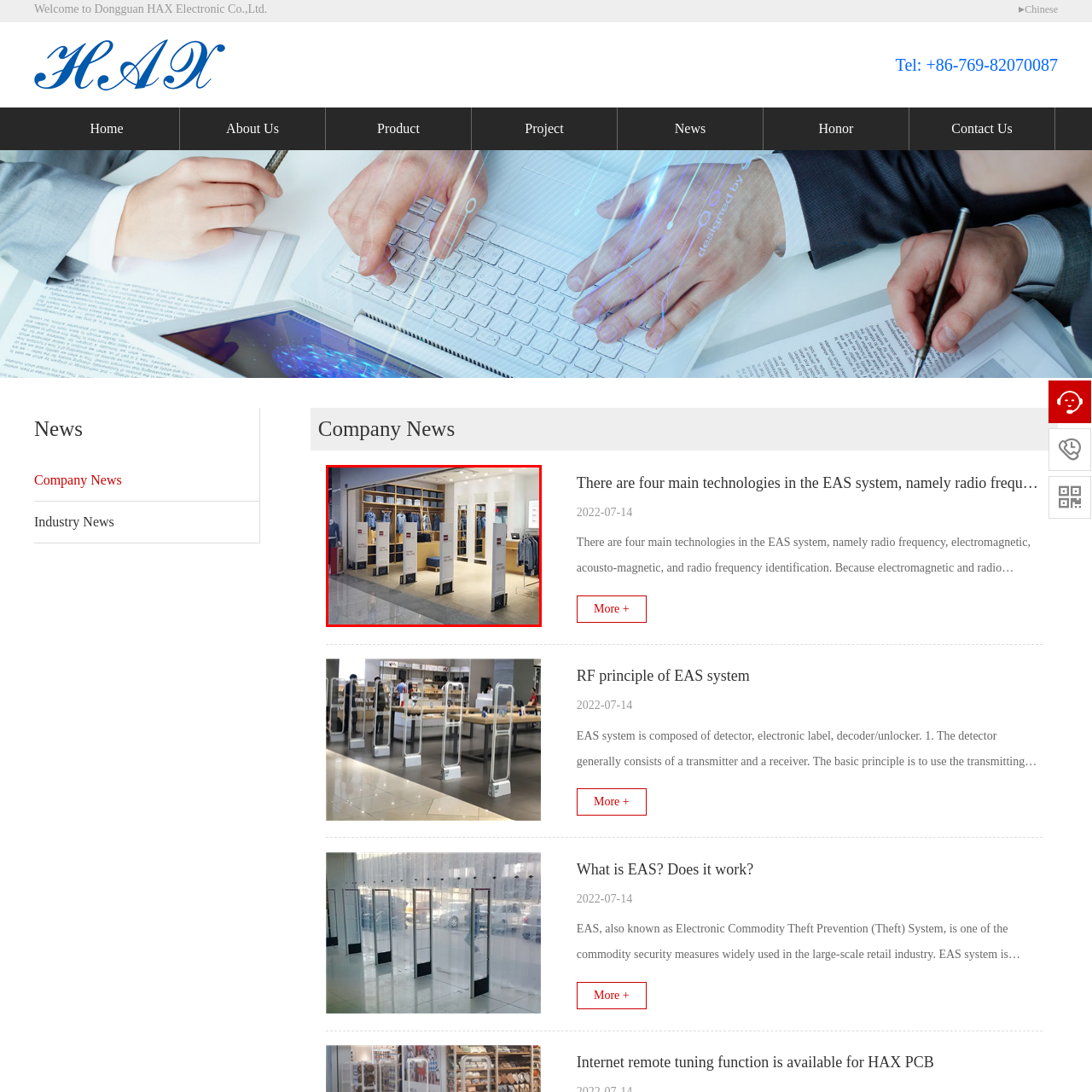What is the purpose of the security gates?
Please observe the details within the red bounding box in the image and respond to the question with a detailed explanation based on what you see.

The security gates in the foreground of the image are part of an Electronic Article Surveillance (EAS) system, which is designed to prevent theft by alerting store staff when someone tries to remove an item without permission.